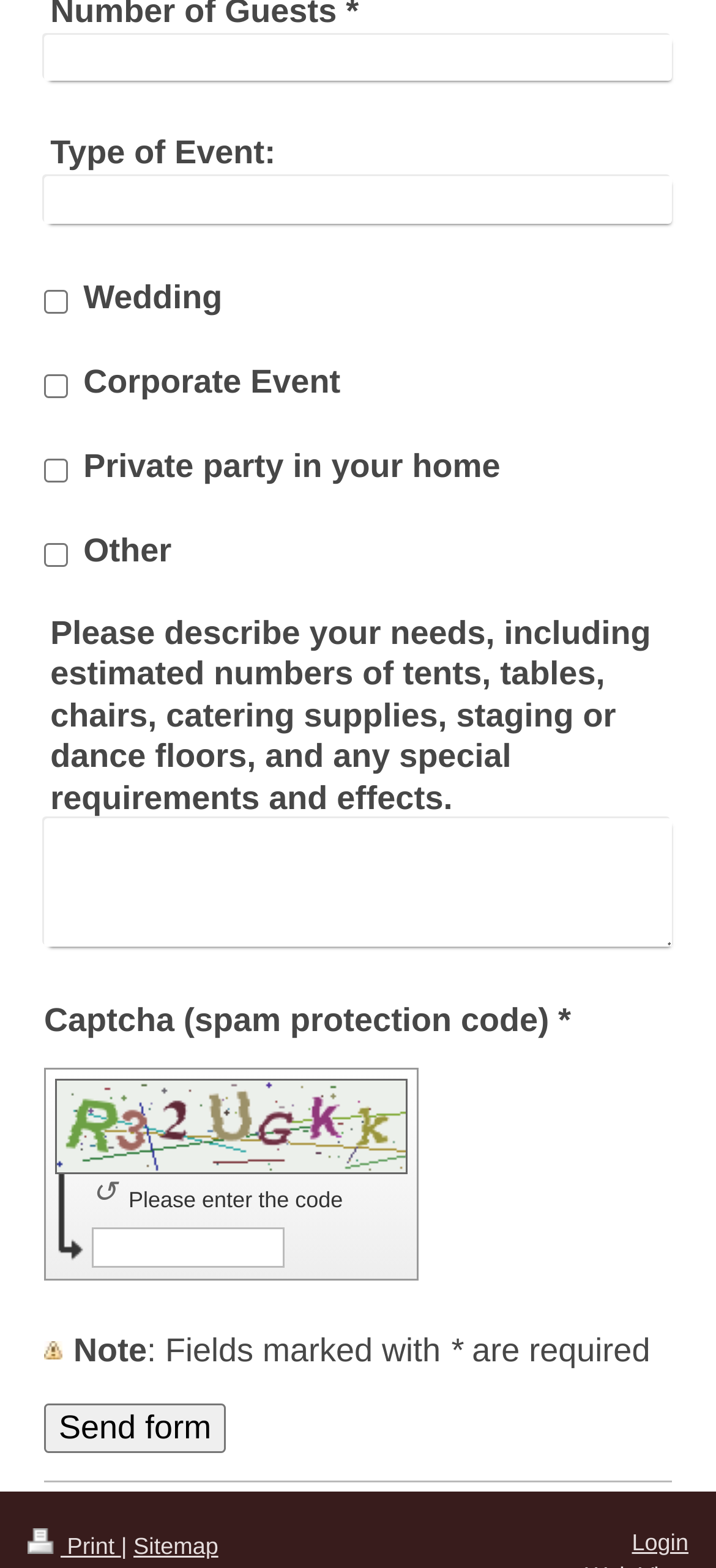What is the purpose of the 'Note' section?
Refer to the image and give a detailed answer to the question.

The 'Note' section is located at the bottom of the form and contains text that explains the meaning of the asterisk symbol (*) used throughout the form. Specifically, it states that fields marked with an asterisk are required, which suggests that the purpose of this section is to provide additional information to the user about how to fill in the form correctly.